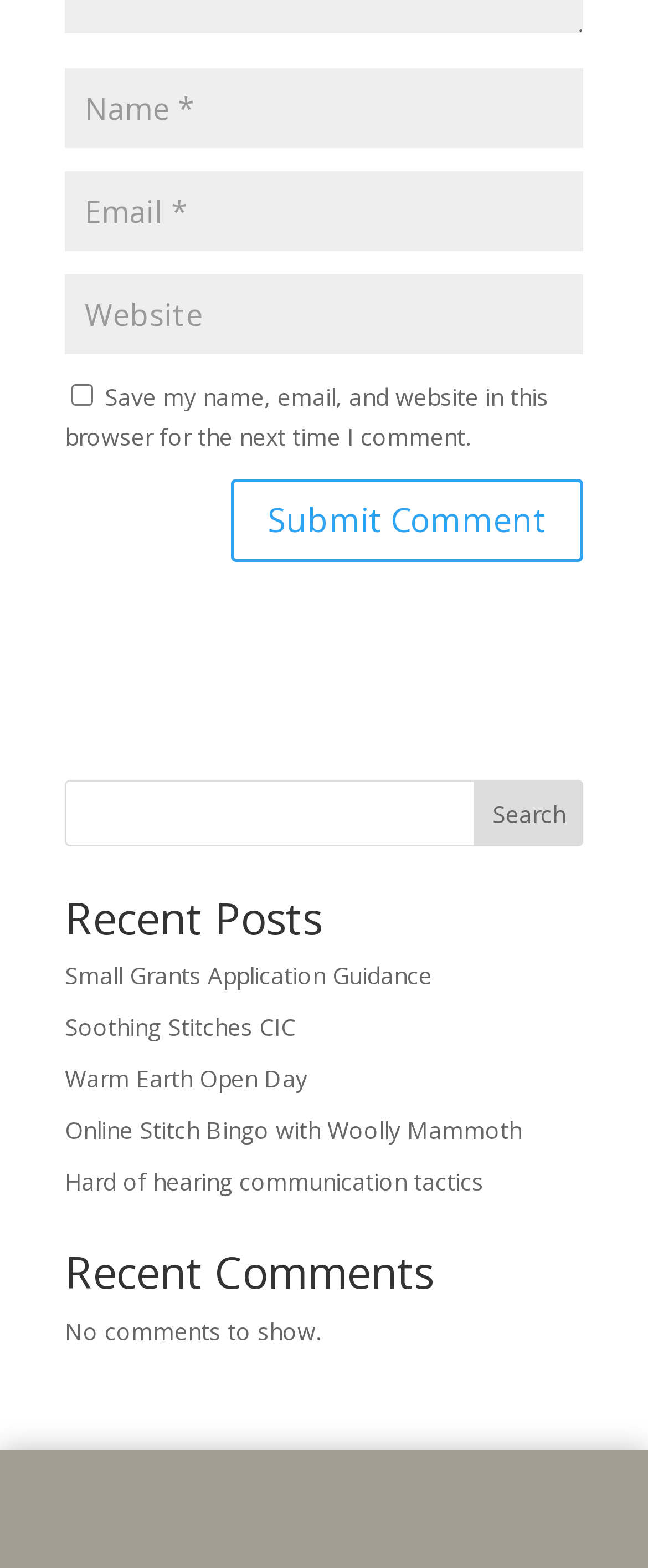Please specify the bounding box coordinates for the clickable region that will help you carry out the instruction: "Input your email".

[0.1, 0.109, 0.9, 0.16]